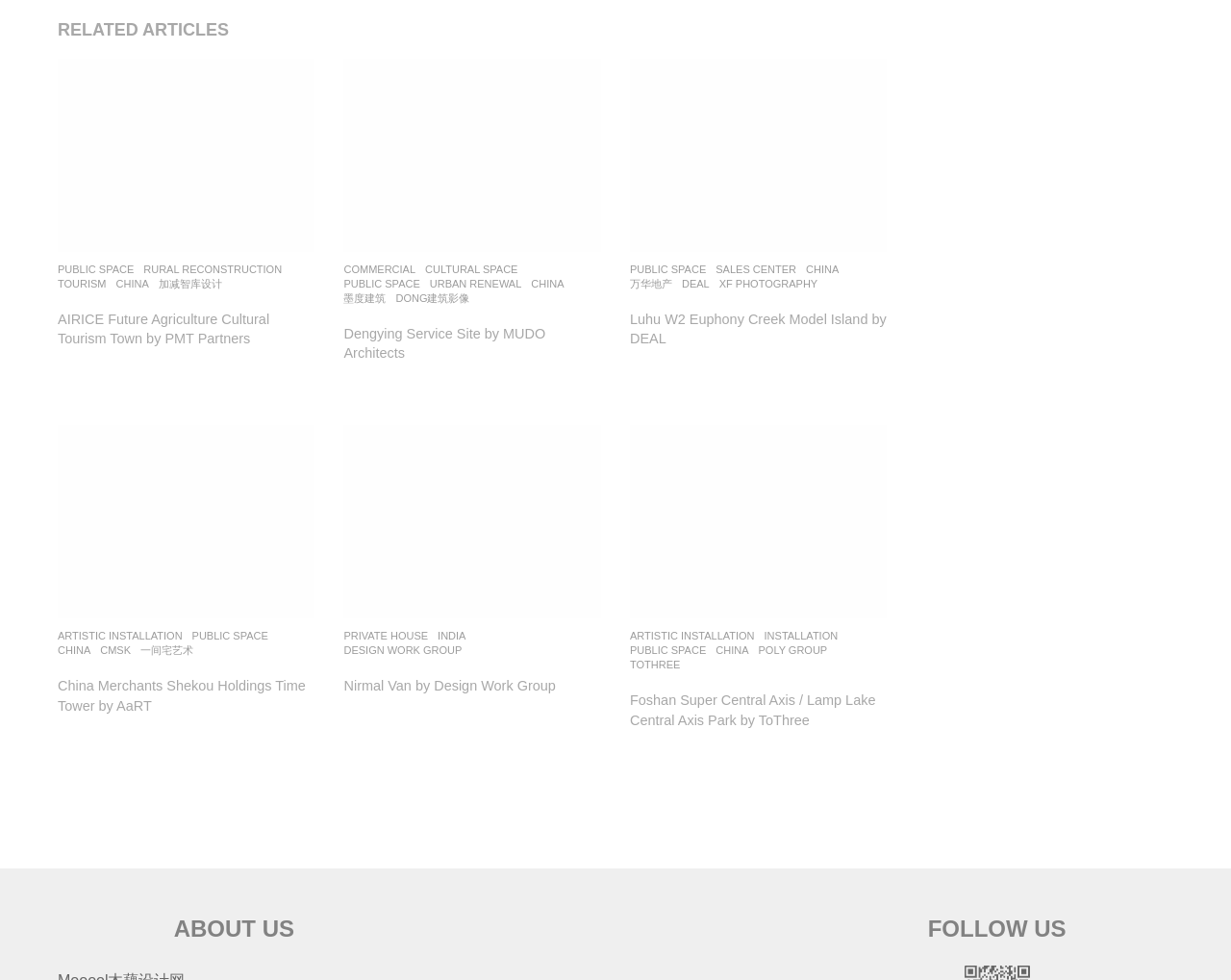Please provide a brief answer to the following inquiry using a single word or phrase:
What is the location of the third article?

China